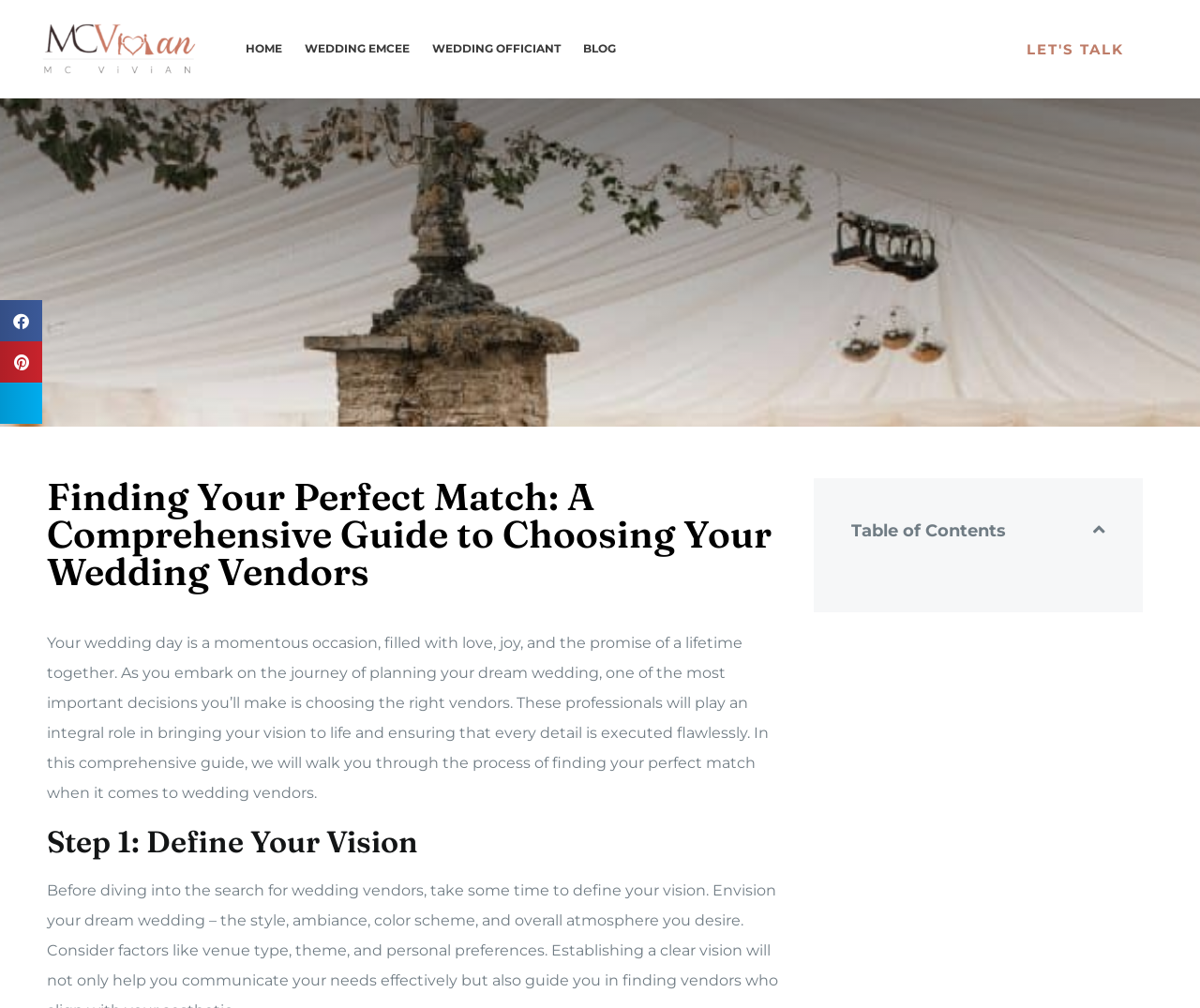Identify the bounding box coordinates for the element you need to click to achieve the following task: "read the blog". Provide the bounding box coordinates as four float numbers between 0 and 1, in the form [left, top, right, bottom].

[0.477, 0.0, 0.523, 0.097]